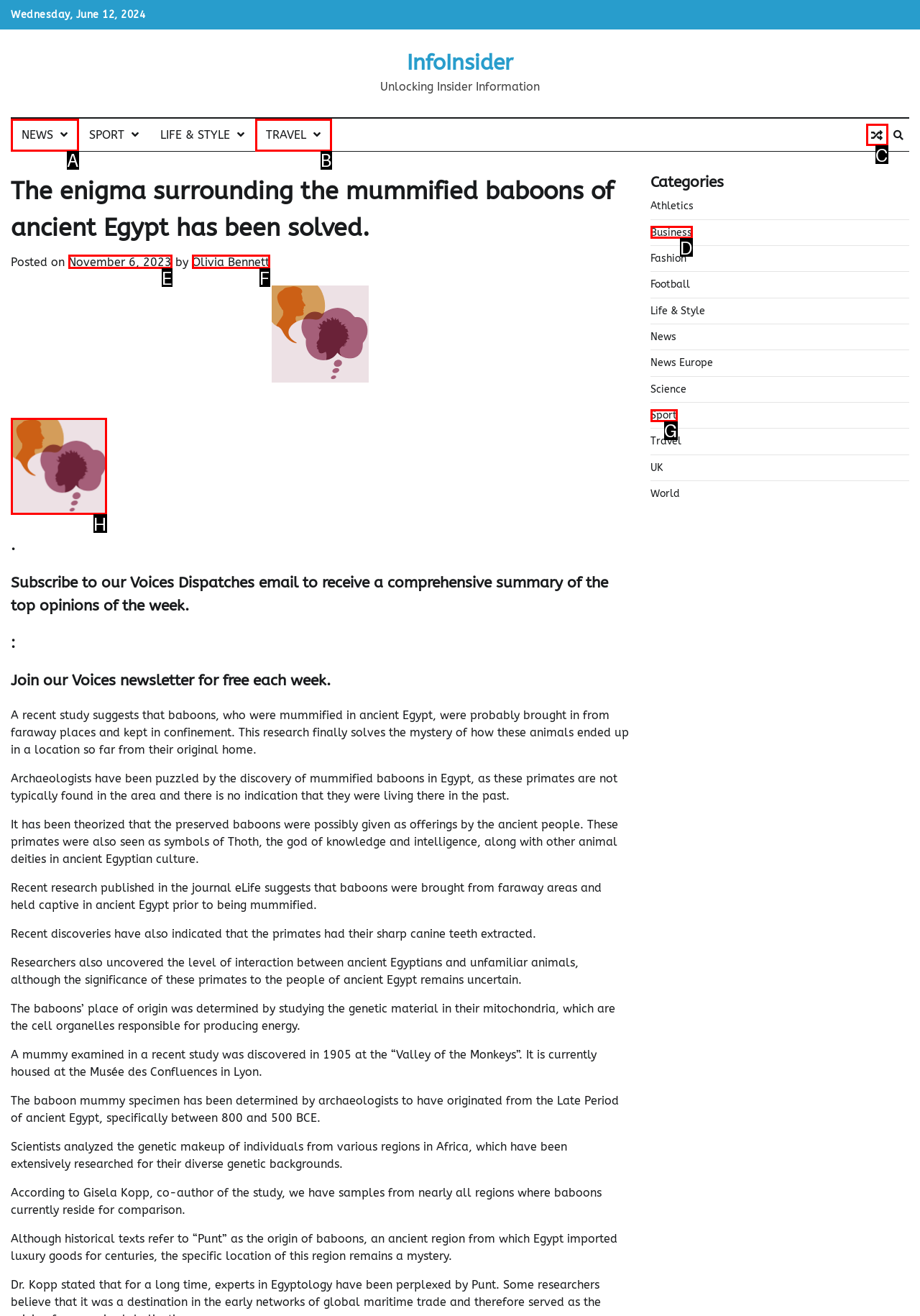Based on the choices marked in the screenshot, which letter represents the correct UI element to perform the task: View the IndyEat image?

H